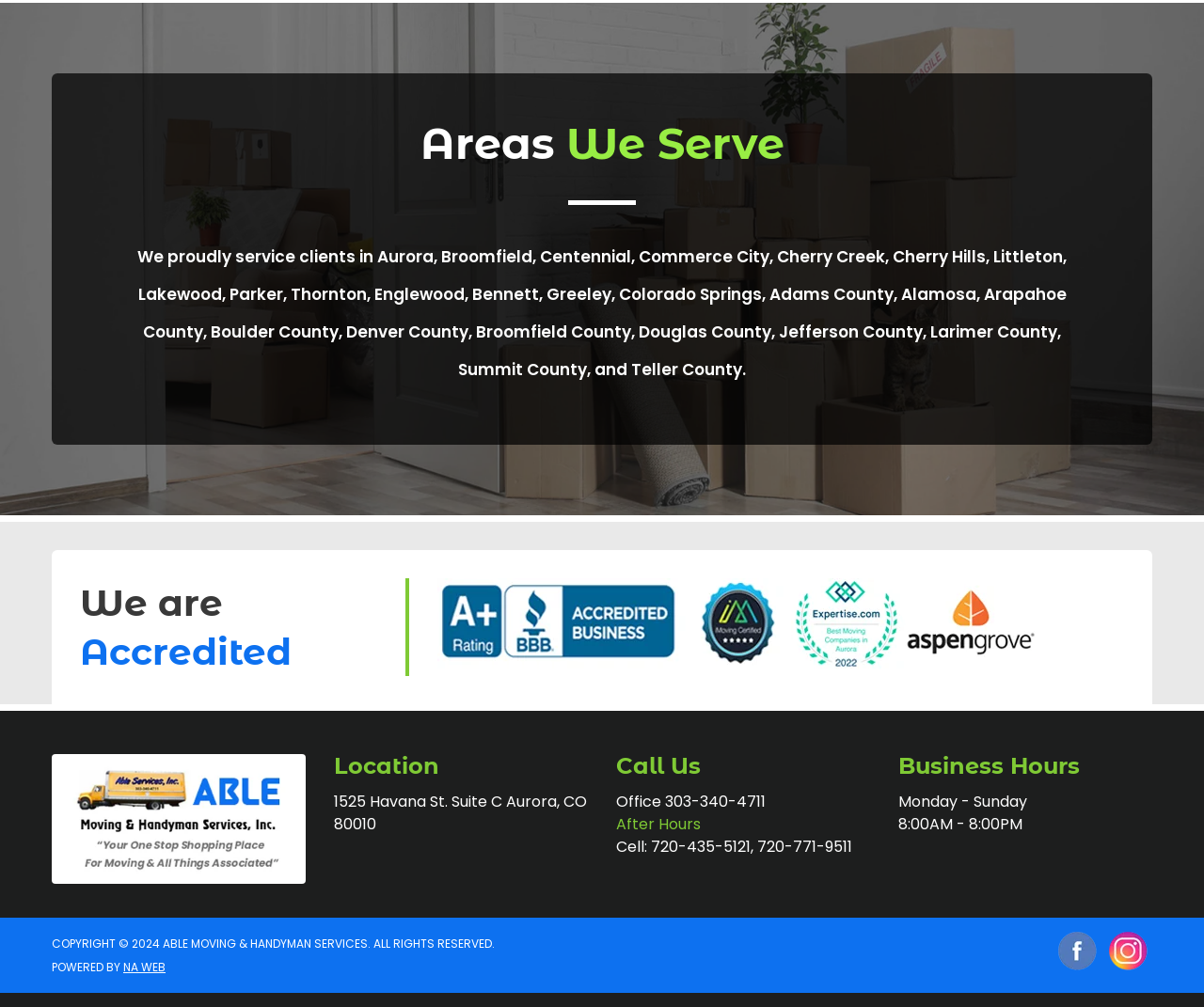What are the company's business hours?
Look at the image and answer the question using a single word or phrase.

Monday - Sunday, 8:00AM - 8:00PM